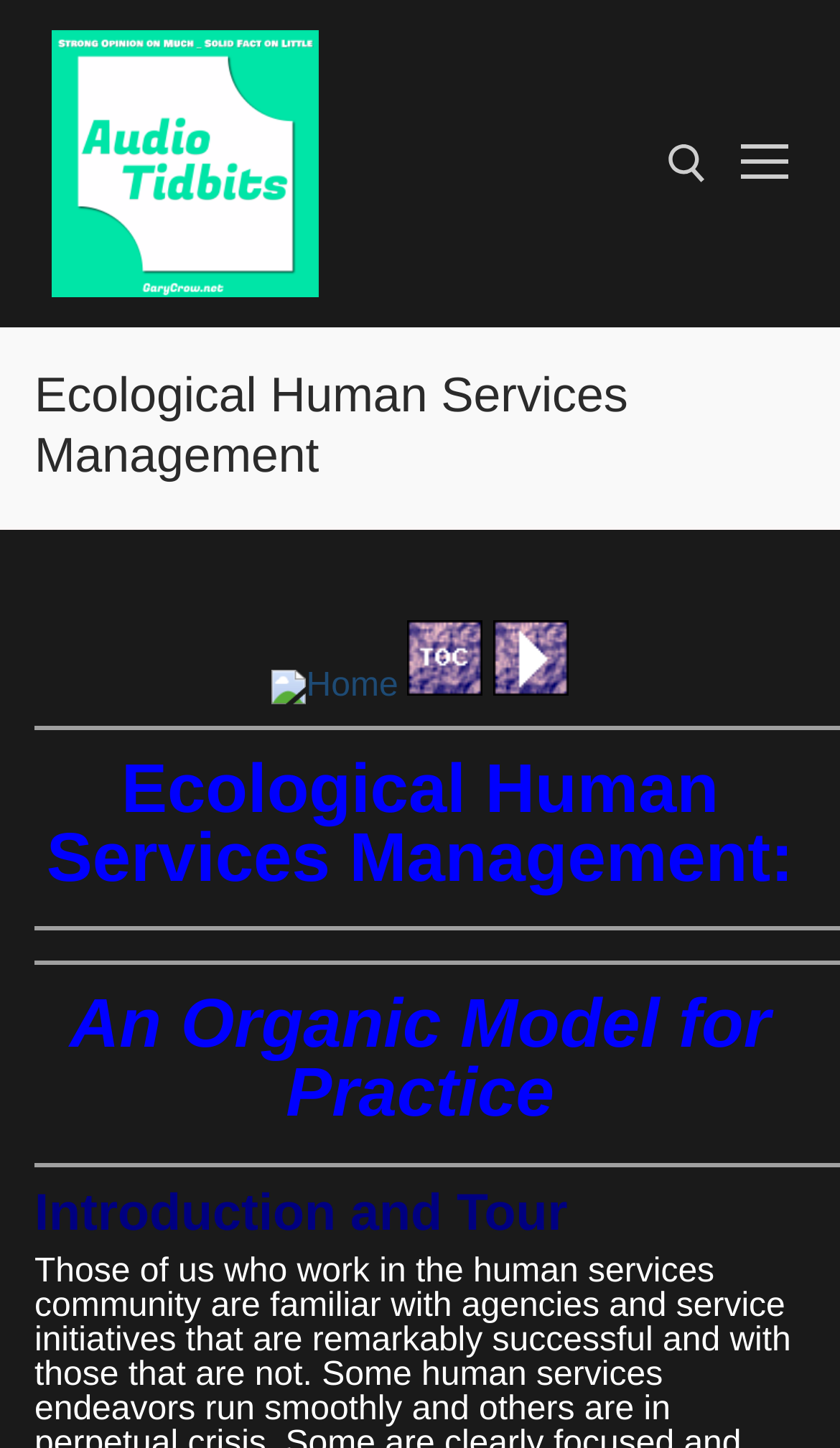Can you provide the bounding box coordinates for the element that should be clicked to implement the instruction: "go to Home page"?

[0.324, 0.461, 0.474, 0.486]